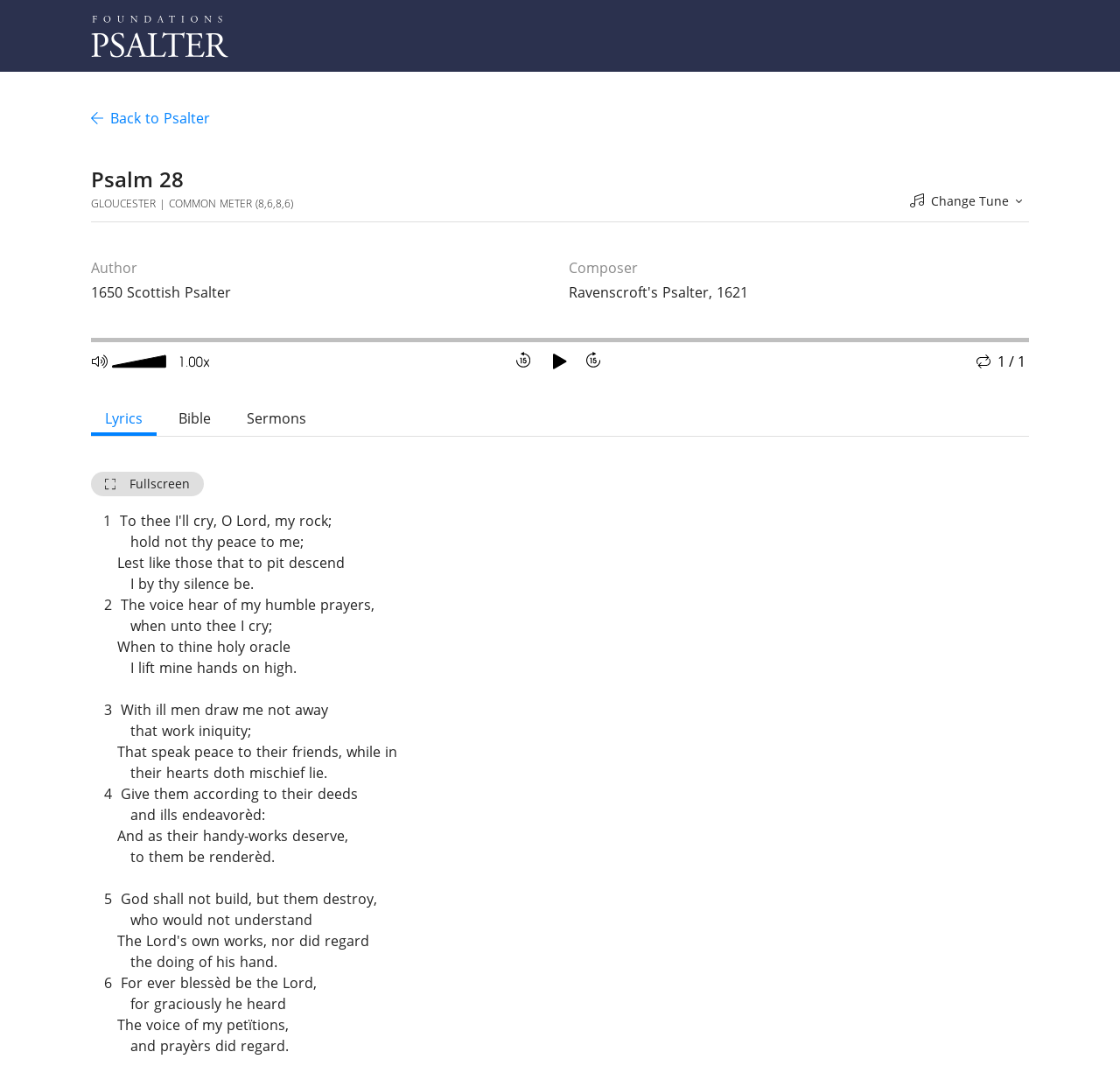Reply to the question with a single word or phrase:
How many buttons are there in the audio control?

5